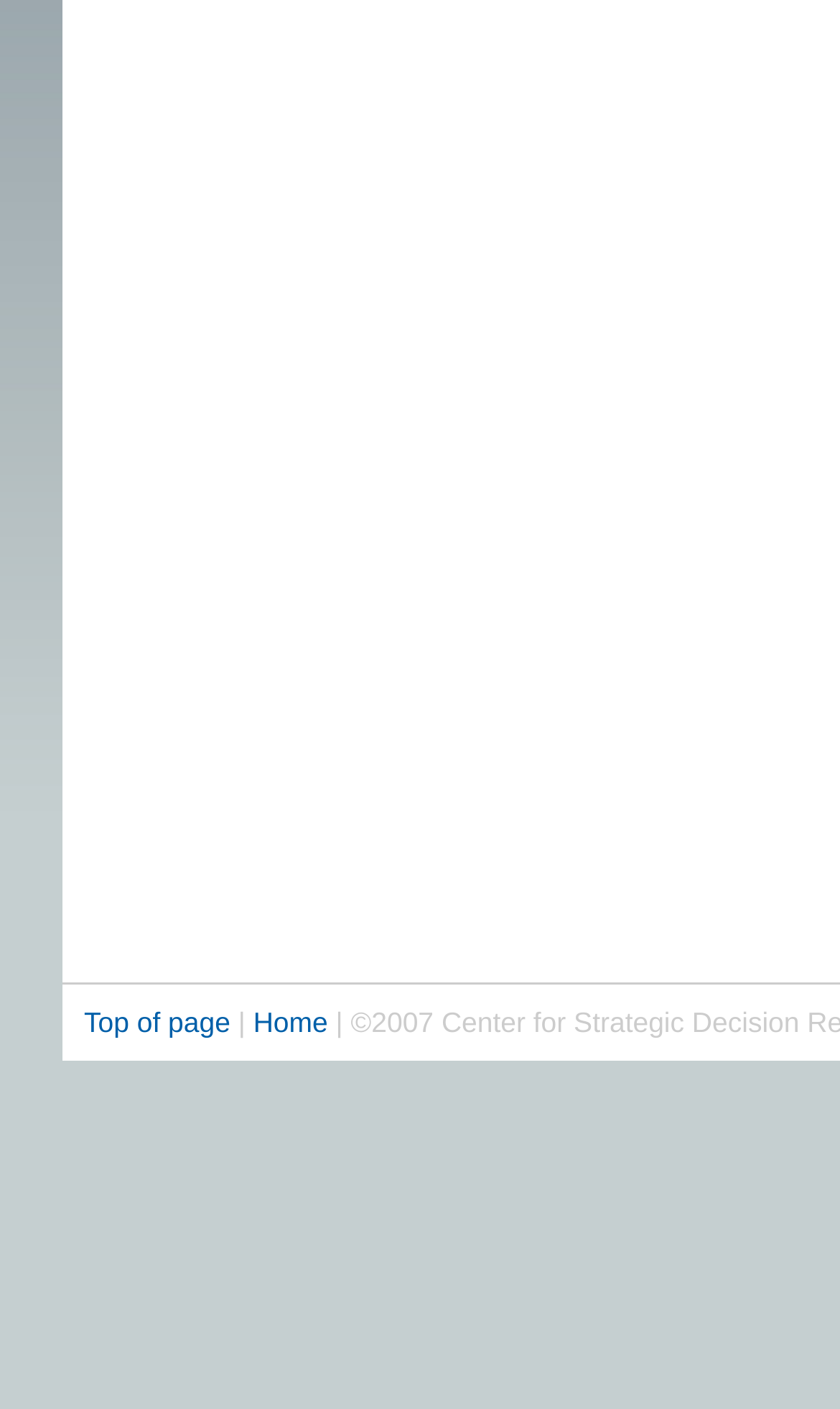Determine the bounding box coordinates for the UI element described. Format the coordinates as (top-left x, top-left y, bottom-right x, bottom-right y) and ensure all values are between 0 and 1. Element description: Home

[0.301, 0.715, 0.39, 0.738]